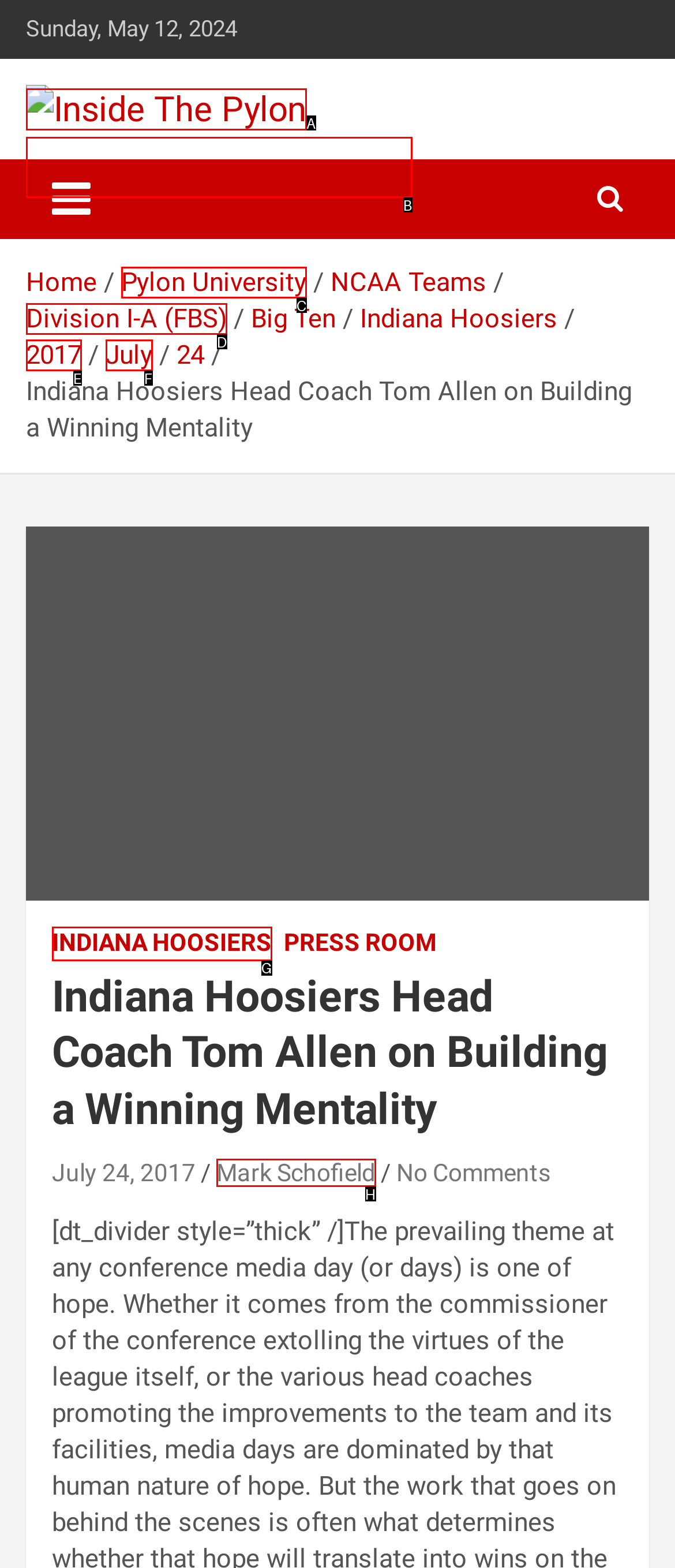Based on the provided element description: July, identify the best matching HTML element. Respond with the corresponding letter from the options shown.

F